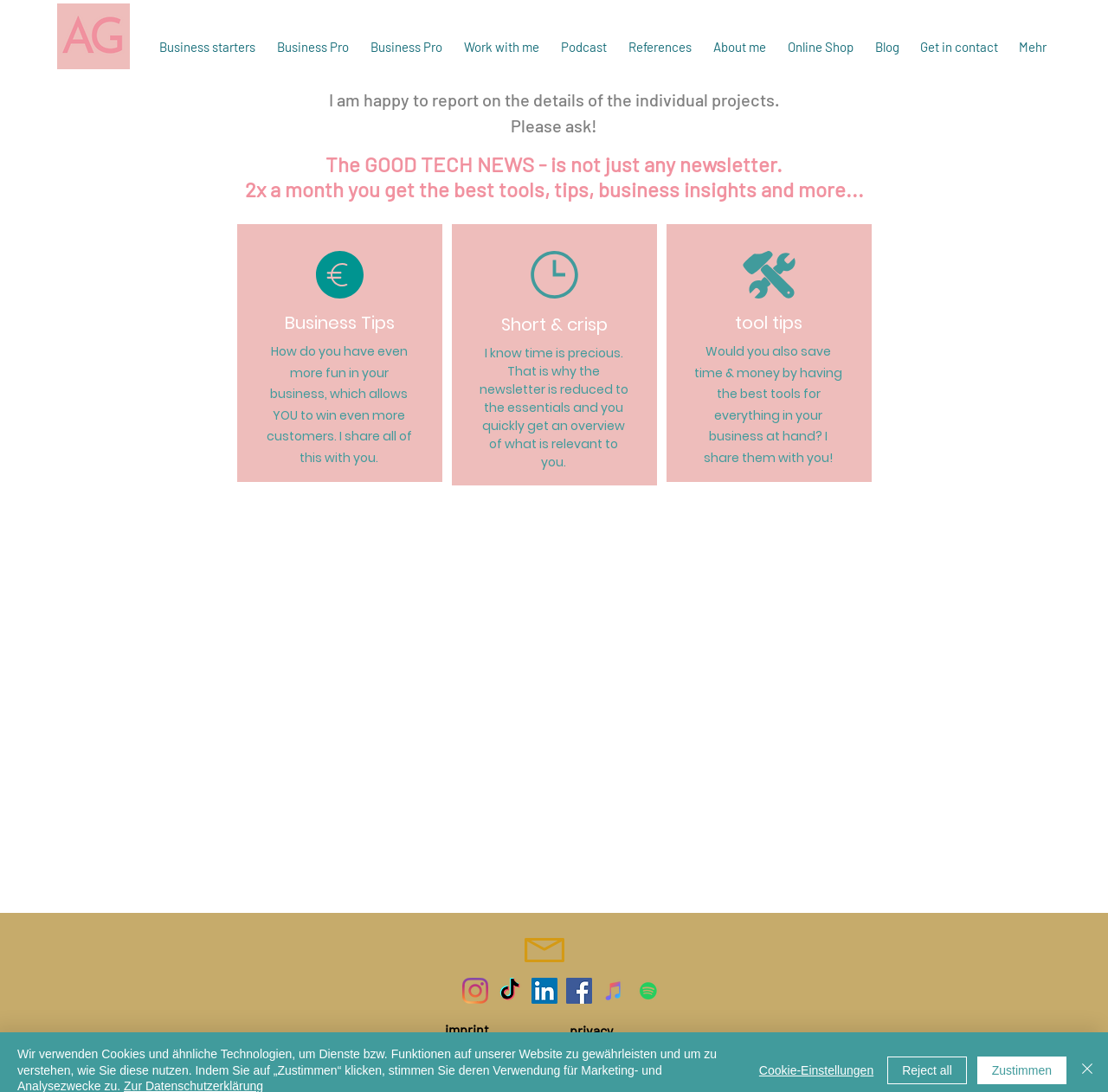What are the categories of links in the navigation menu?
Please give a detailed answer to the question using the information shown in the image.

The navigation menu is located at the top of the webpage and contains links to various categories, including Business, Work, Podcast, References, About me, Online Shop, Blog, and Get in contact.